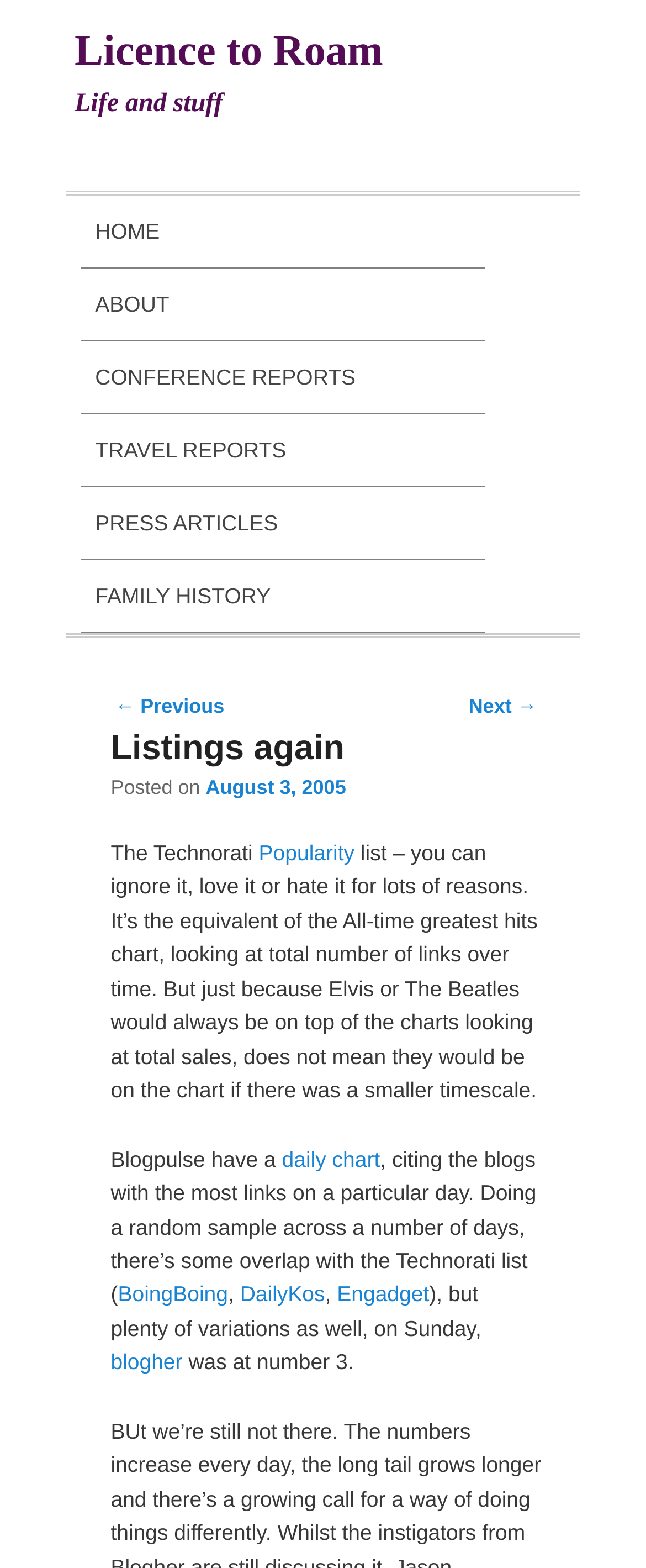Highlight the bounding box coordinates of the element that should be clicked to carry out the following instruction: "Read the 'TRAVEL REPORTS' section". The coordinates must be given as four float numbers ranging from 0 to 1, i.e., [left, top, right, bottom].

[0.127, 0.264, 0.751, 0.31]